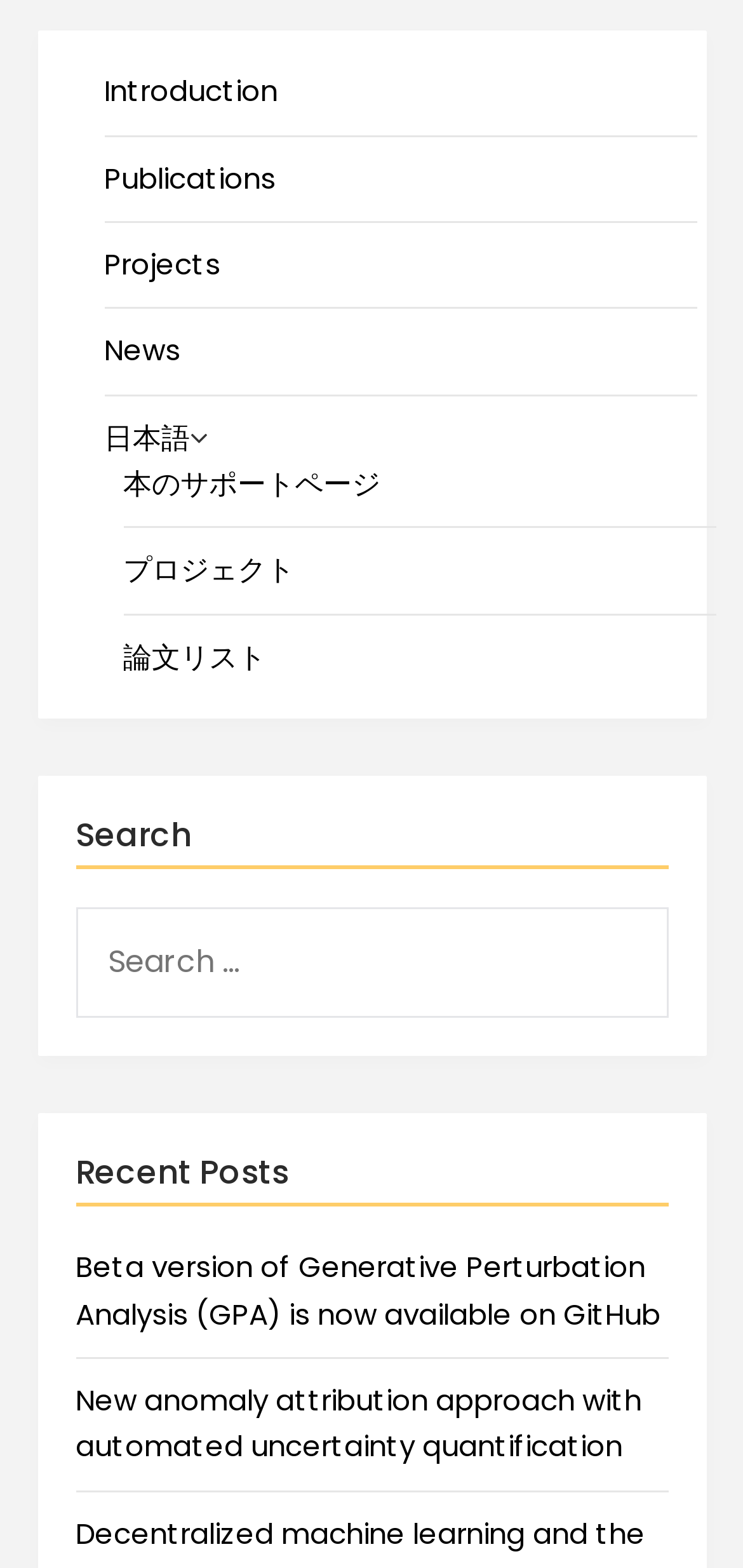Determine the bounding box coordinates of the region to click in order to accomplish the following instruction: "view Recent Posts". Provide the coordinates as four float numbers between 0 and 1, specifically [left, top, right, bottom].

[0.101, 0.735, 0.388, 0.761]